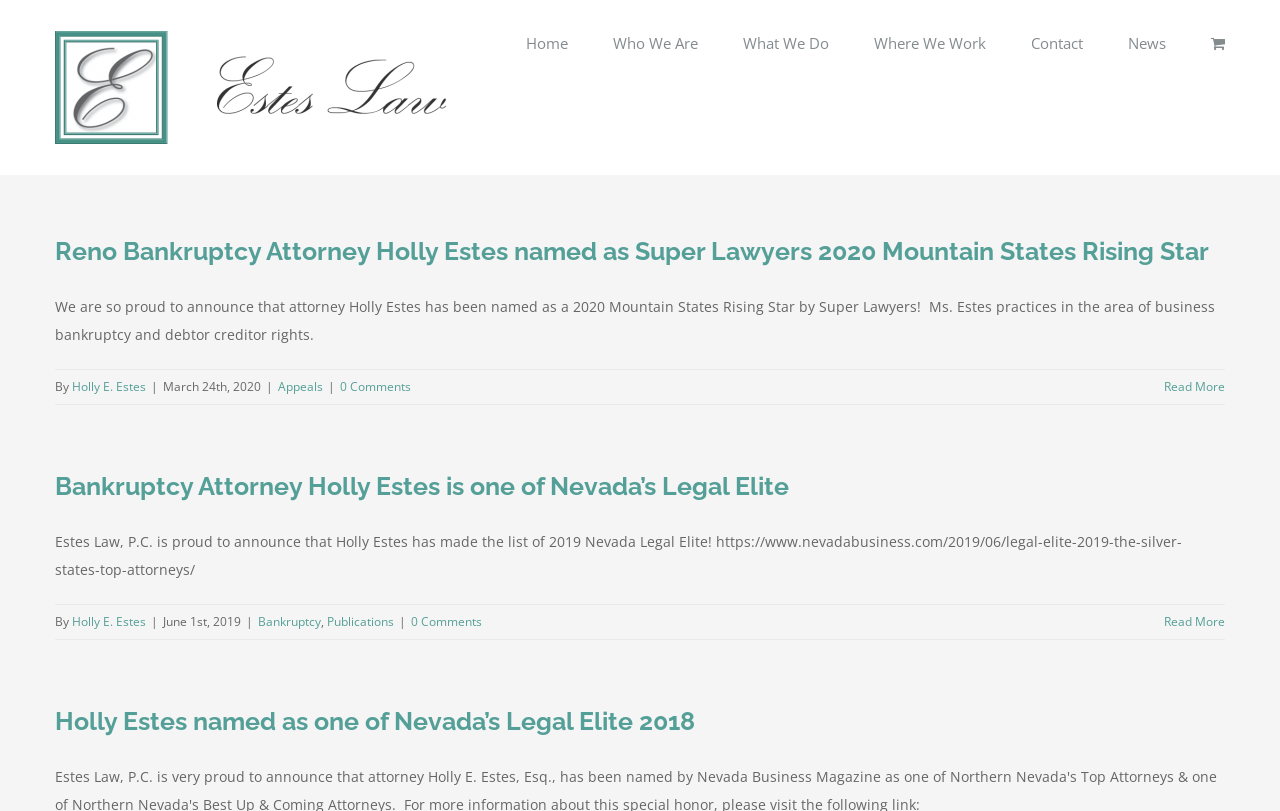How many links are in the main menu?
Could you please answer the question thoroughly and with as much detail as possible?

I counted the number of link elements within the navigation element with the description 'Main Menu', and there are seven of them.